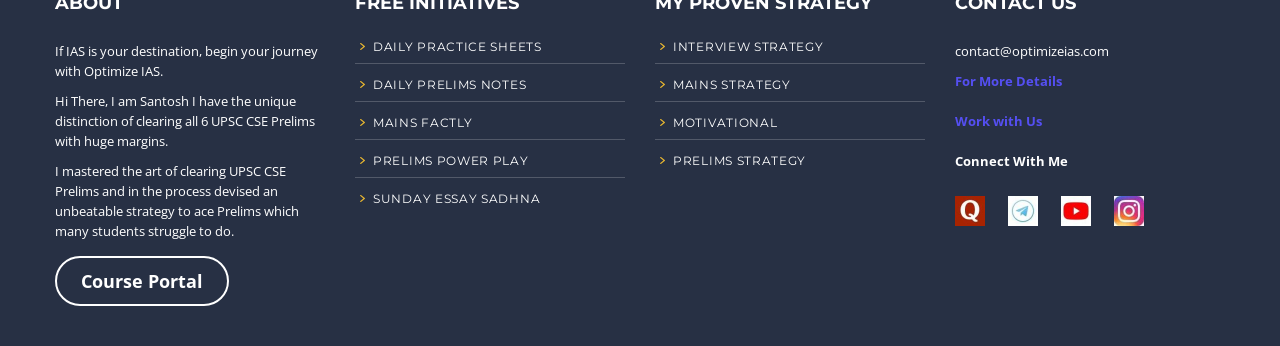Please identify the bounding box coordinates of the area that needs to be clicked to follow this instruction: "Click on INTERVIEW STRATEGY".

[0.512, 0.104, 0.723, 0.185]